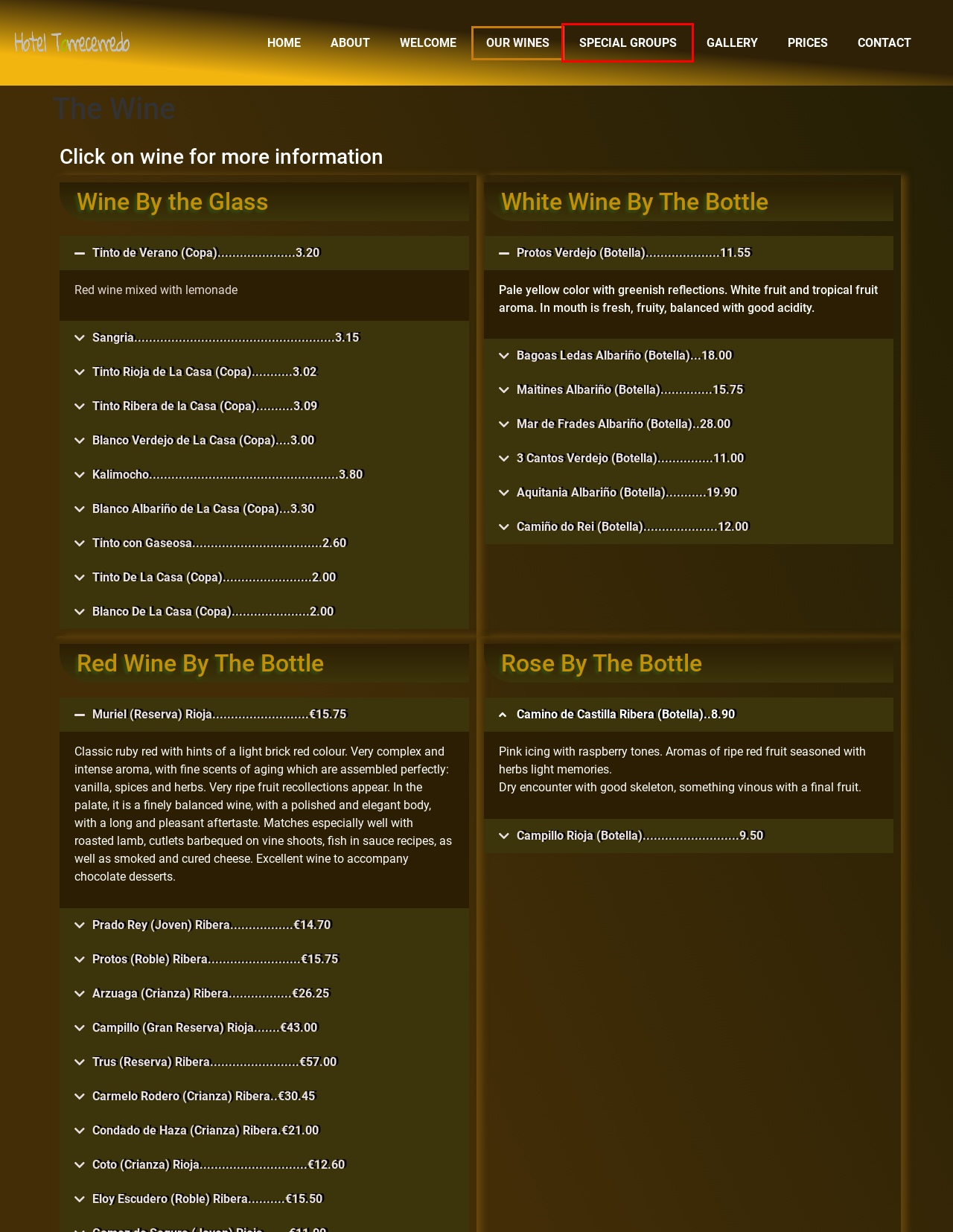Inspect the provided webpage screenshot, concentrating on the element within the red bounding box. Select the description that best represents the new webpage after you click the highlighted element. Here are the candidates:
A. Gallery – Hotel Torrecerredo
B. Welcome – Hotel Torrecerredo
C. Política de Privacidad WEB – Hotel Torrecerredo
D. Special Groups – Hotel Torrecerredo
E. About – Hotel Torrecerredo
F. Prices – Hotel Torrecerredo
G. Contact – Hotel Torrecerredo
H. AVISO LEGAL – Hotel Torrecerredo

D